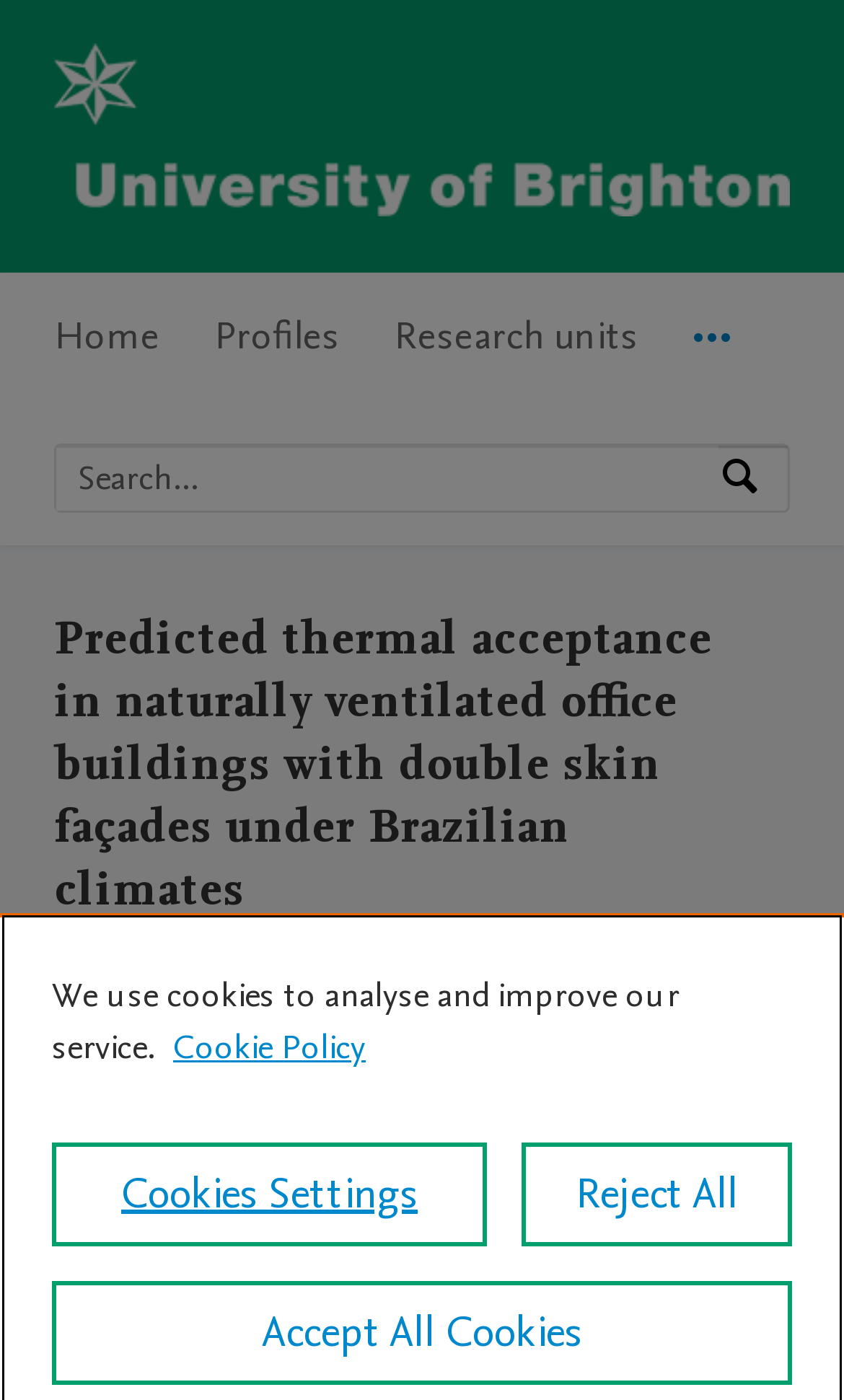Specify the bounding box coordinates for the region that must be clicked to perform the given instruction: "Search by expertise, name or affiliation".

[0.067, 0.319, 0.851, 0.365]